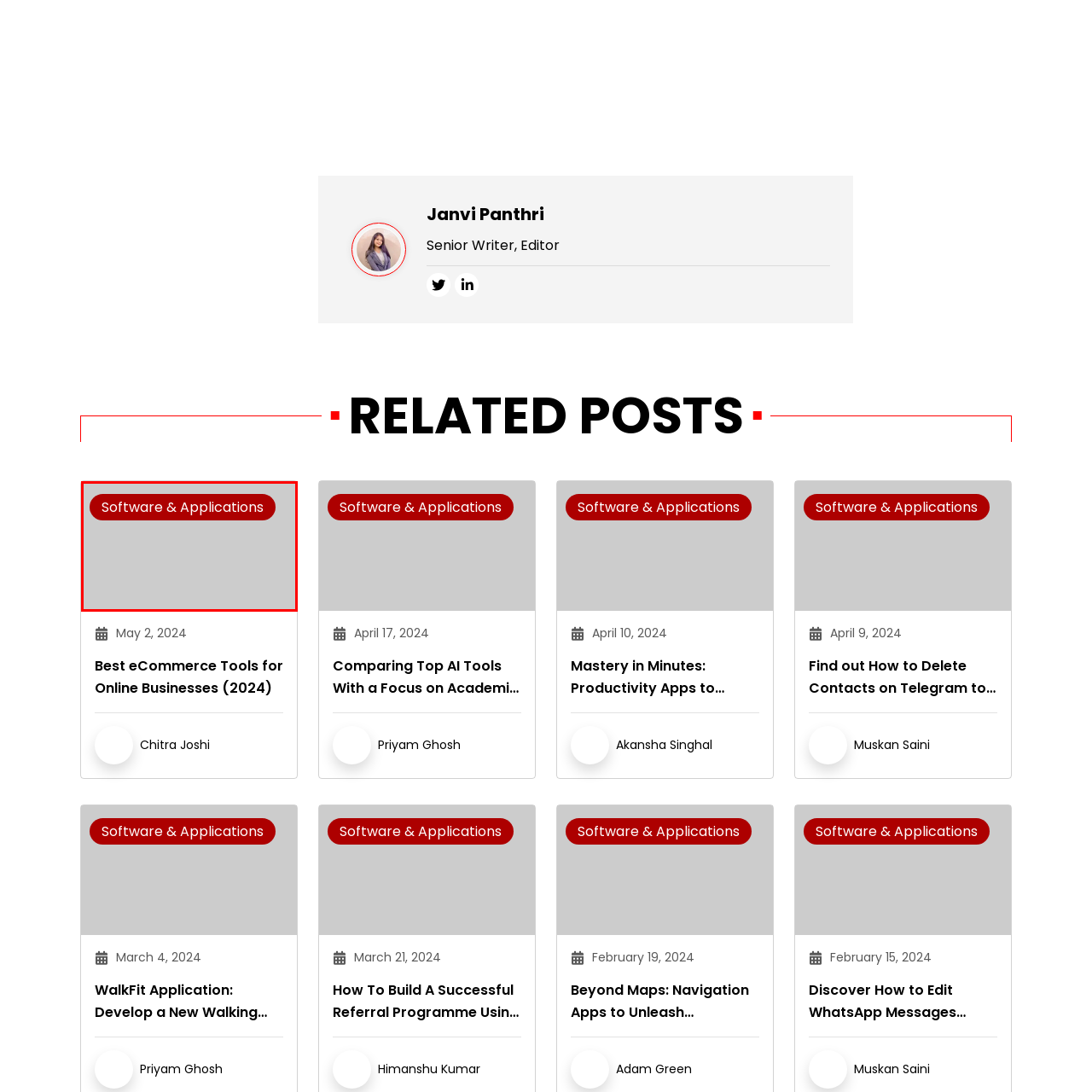Direct your attention to the image within the red bounding box and respond with a detailed answer to the following question, using the image as your reference: What is the purpose of the banner?

The caption states that the banner is 'designed to highlight a specific category or topic', implying that its purpose is to draw attention to a particular section or theme.